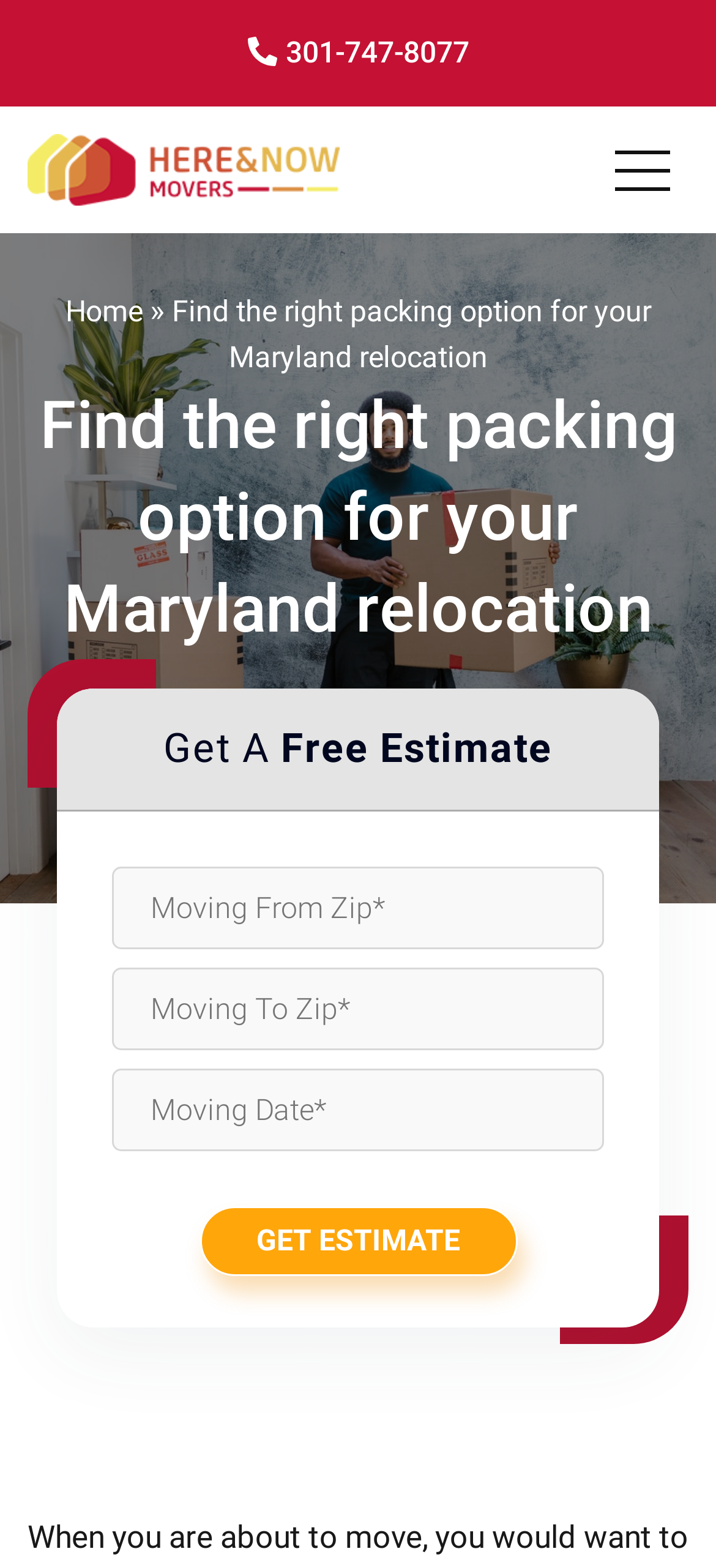How many textboxes are there for input?
Please use the image to provide an in-depth answer to the question.

I counted the number of textboxes by looking at the form section of the webpage, where I found three textboxes labeled 'Moving From Zip*', 'Moving To Zip*', and 'Moving Date*'.